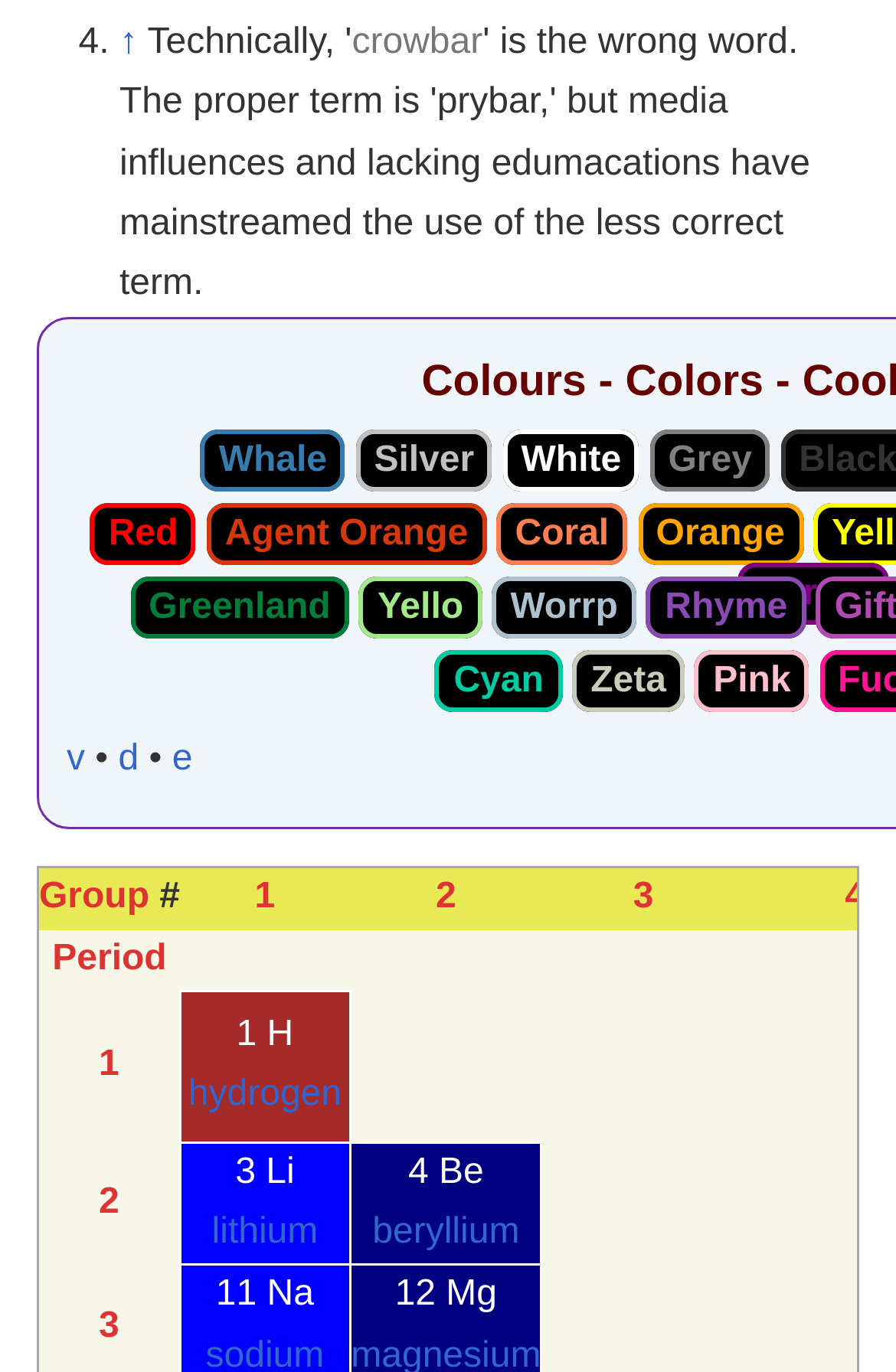How many column headers are there?
Using the image provided, answer with just one word or phrase.

4